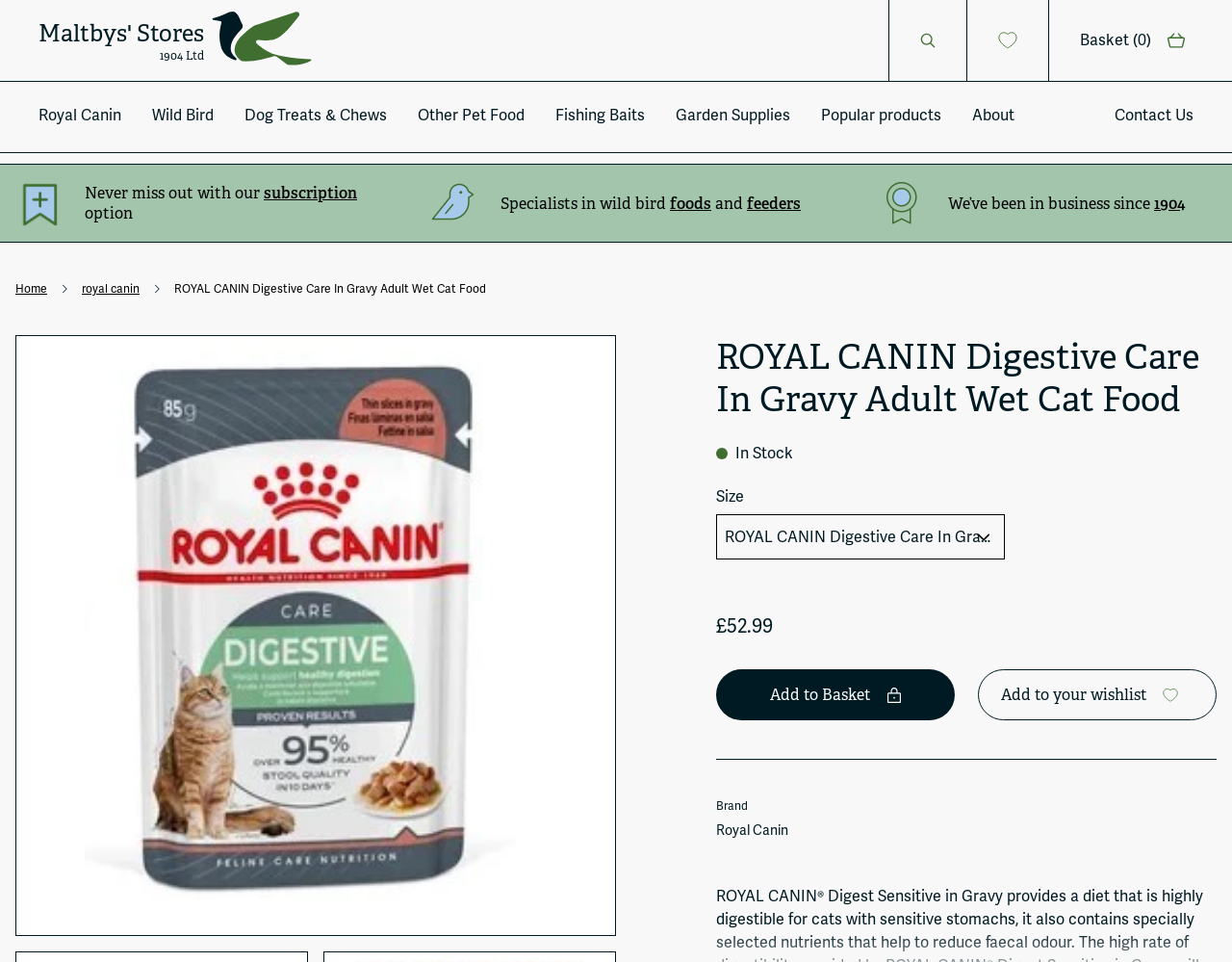Is the product in stock?
Please look at the screenshot and answer using one word or phrase.

Yes